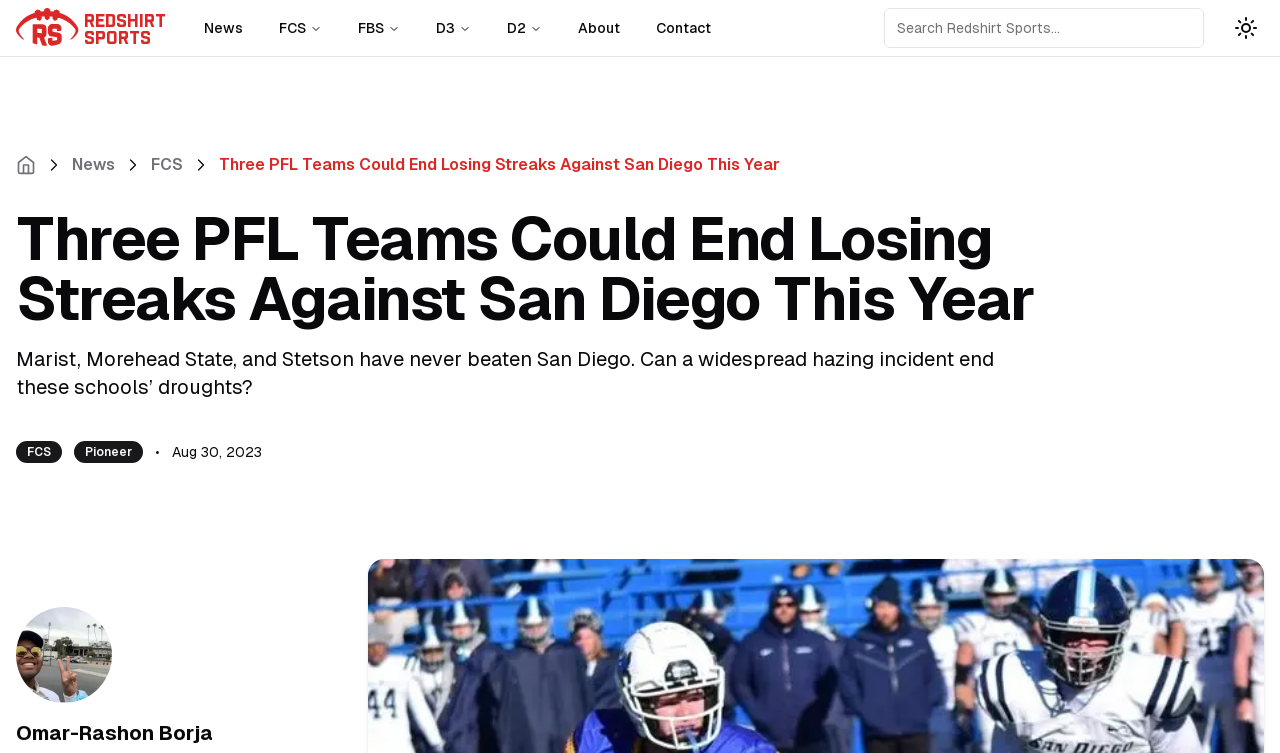Please determine the main heading text of this webpage.

Three PFL Teams Could End Losing Streaks Against San Diego This Year